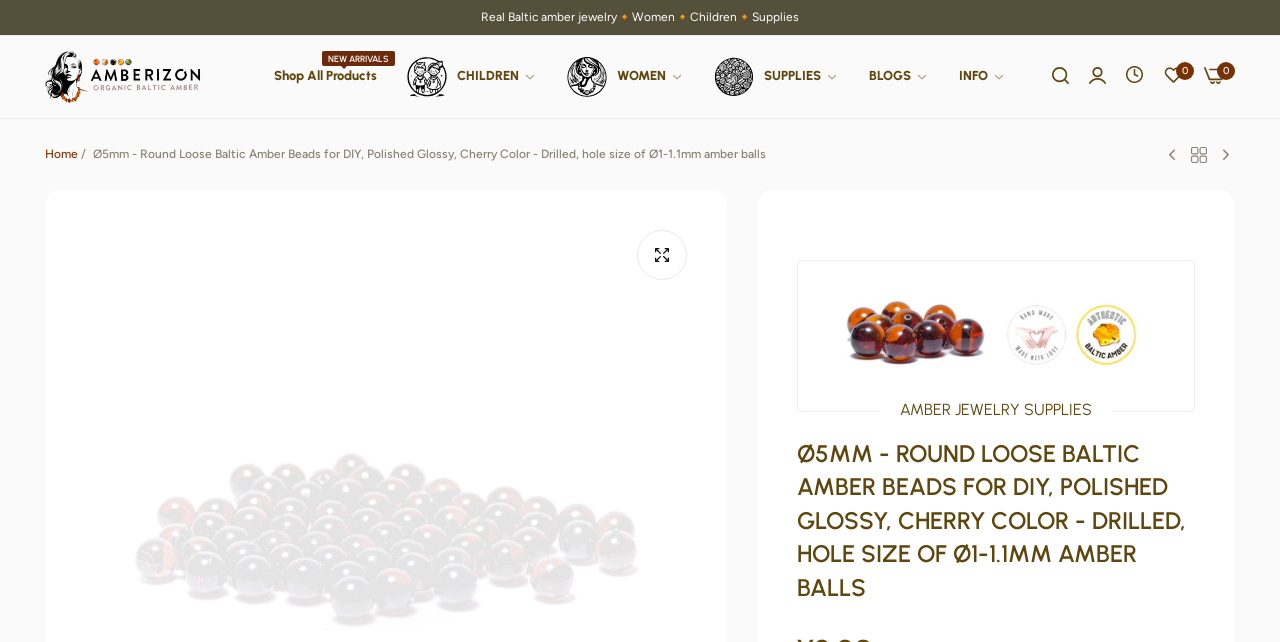Please locate the bounding box coordinates of the element that needs to be clicked to achieve the following instruction: "Click on 'Real' link". The coordinates should be four float numbers between 0 and 1, i.e., [left, top, right, bottom].

[0.376, 0.016, 0.395, 0.037]